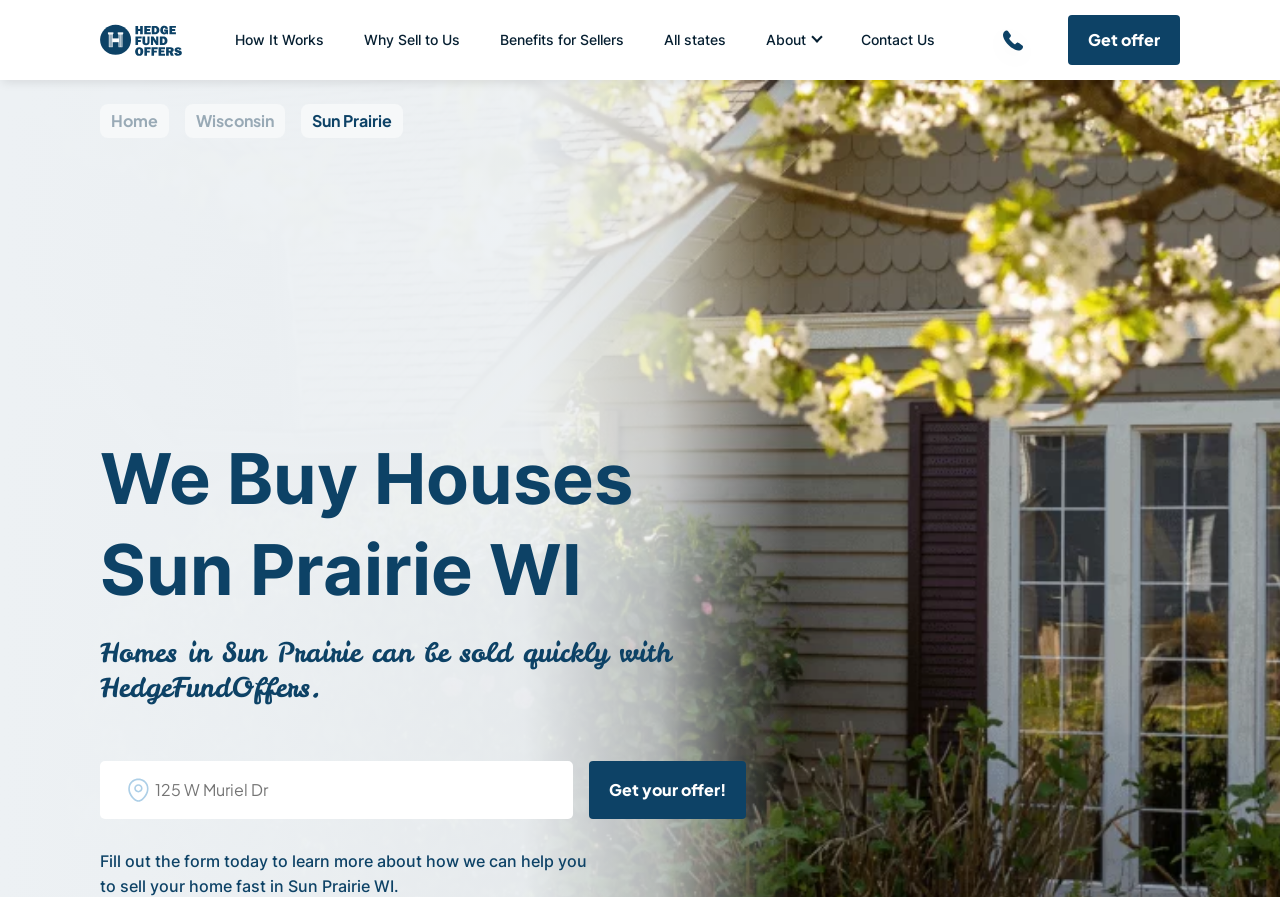Please determine and provide the text content of the webpage's heading.

Hedge Fund Offer